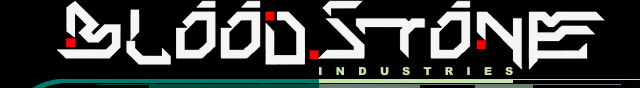Give a complete and detailed account of the image.

The image showcases the logo of Bloodstone Industries, featuring a distinctive and modern design that captures the essence of the corporation. The name "BLOODSTONE" is prominently displayed in a bold, stylized font, with the letters incorporating sharp angles and geometric elements. The use of contrasting colors—primarily black, white, and vibrant red accents—creates a striking visual impact, underscoring the brand's emphasis on innovation and strength. Below the main title, the word "INDUSTRIES" appears in a smaller, more subdued font, reflecting the company's focus on various sectors, including mining, security, scientific research, and economic development, as outlined by its principles of hard work and community-oriented values. This logo serves as a strong visual representation of the company's commitment to excellence and its unique presence in the market.